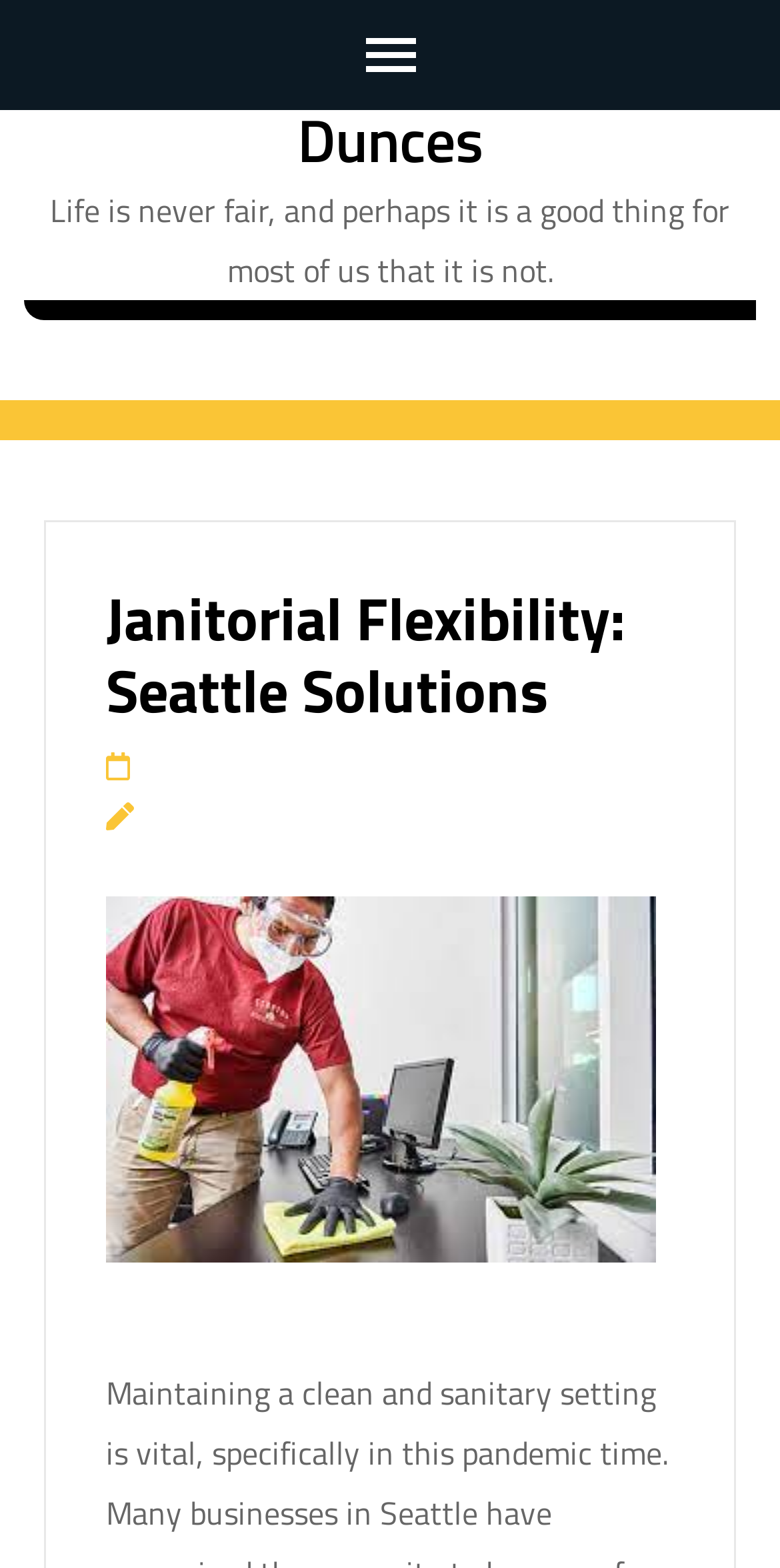Please extract and provide the main headline of the webpage.

Janitorial Flexibility: Seattle Solutions